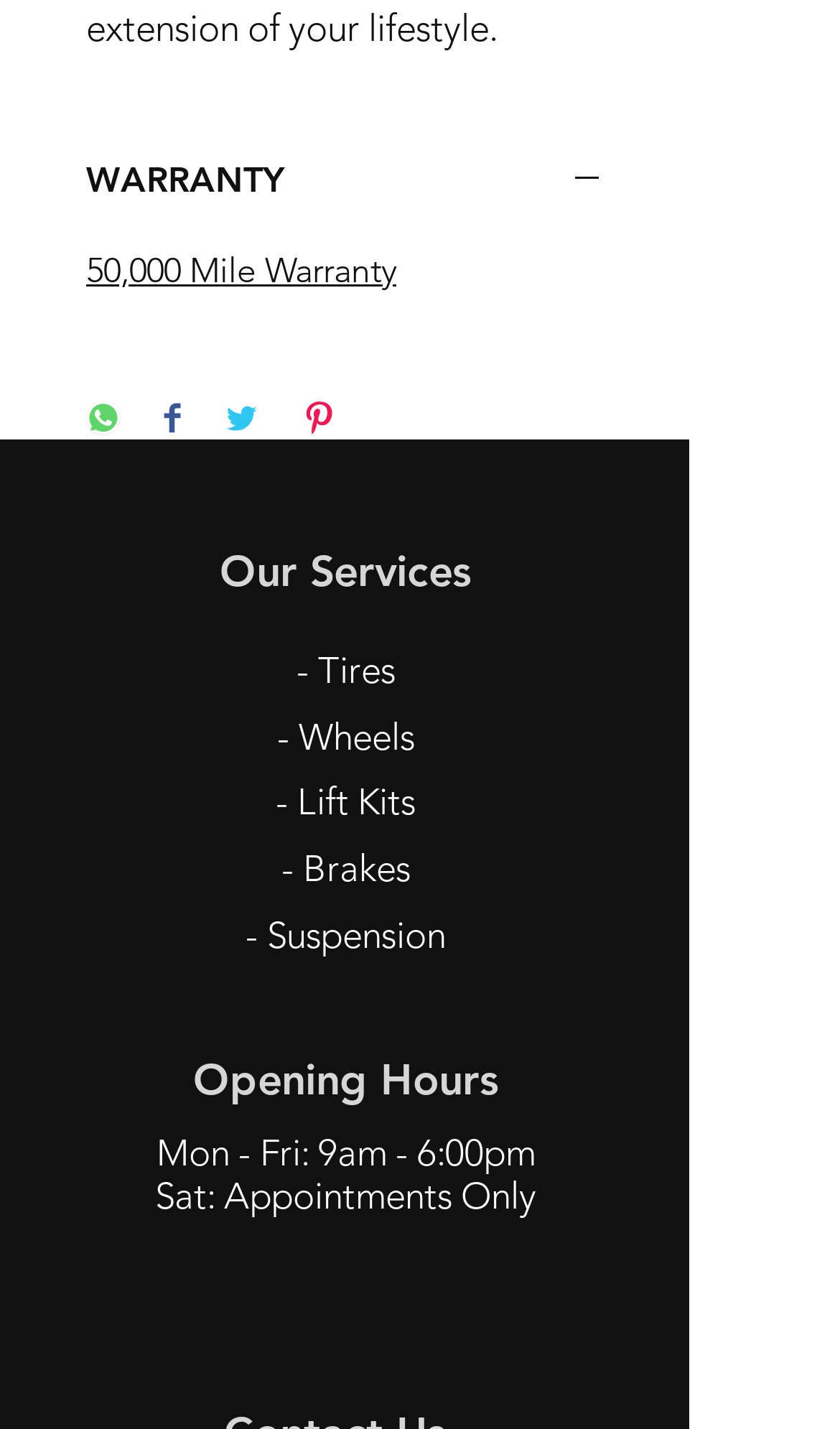Using the format (top-left x, top-left y, bottom-right x, bottom-right y), and given the element description, identify the bounding box coordinates within the screenshot: aria-label="Share on Twitter"

[0.267, 0.281, 0.308, 0.309]